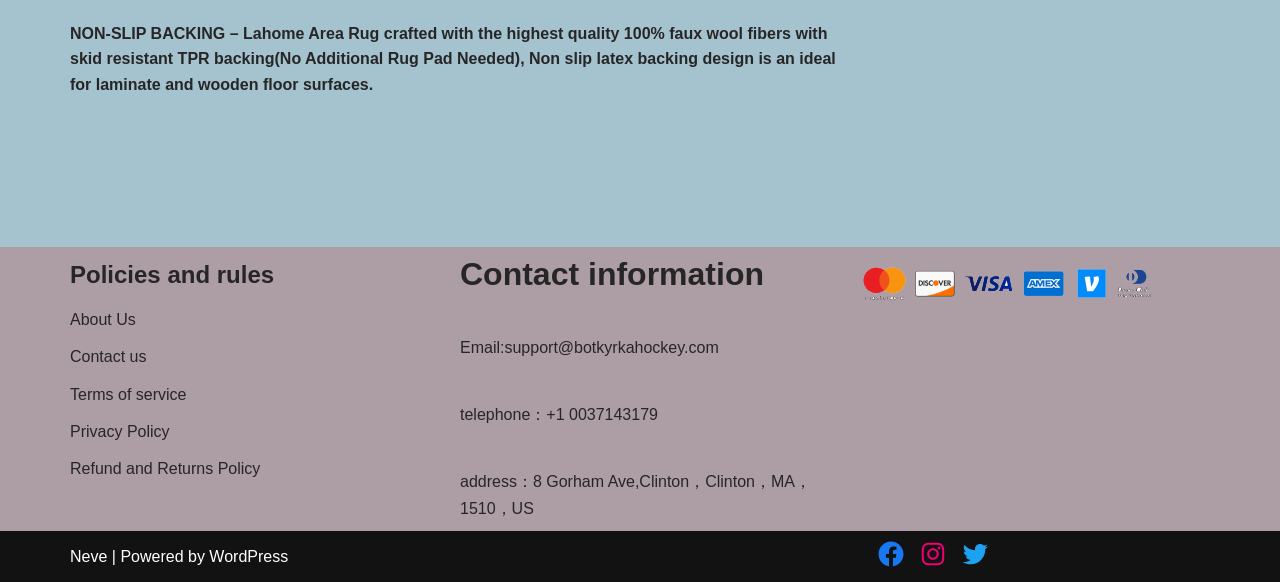Identify the bounding box coordinates of the section that should be clicked to achieve the task described: "Check about us".

[0.055, 0.535, 0.106, 0.564]